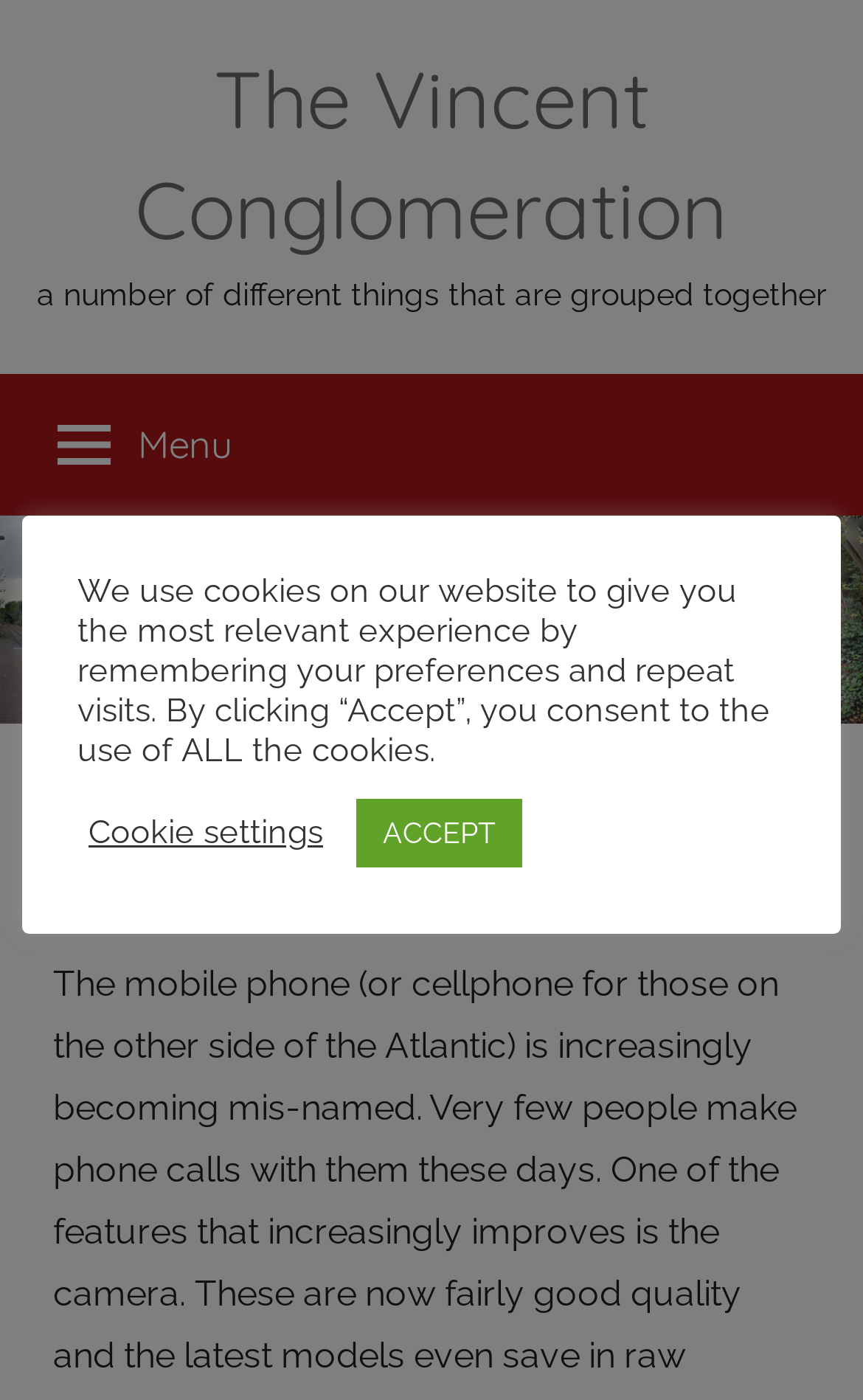What is the topic of the post?
Please answer the question with a detailed and comprehensive explanation.

The topic of the post can be determined by looking at the heading 'Camera or Phone?' which suggests that the post is discussing the differences or similarities between cameras and phones.